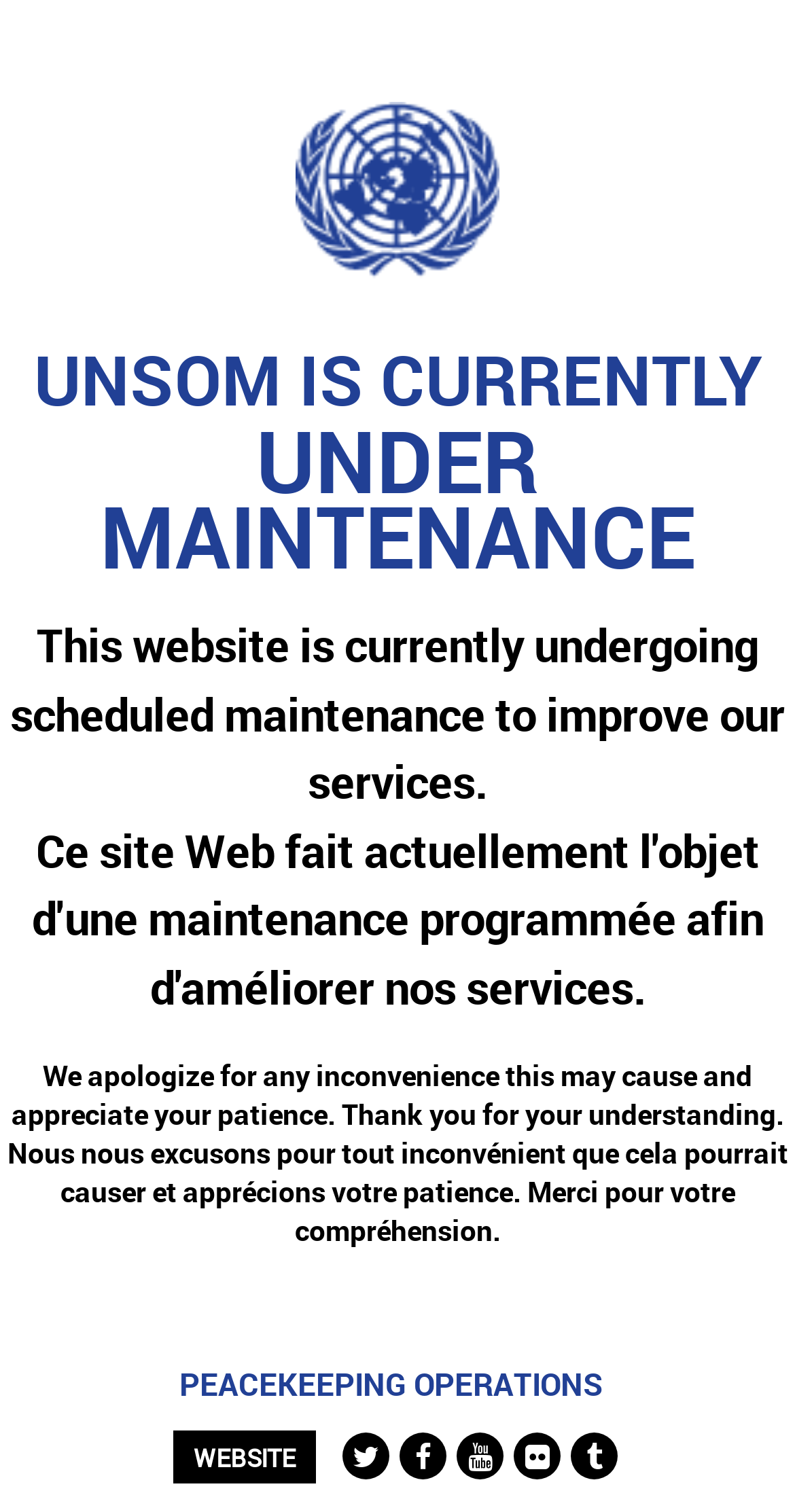Can you find the bounding box coordinates for the UI element given this description: "parent_node: UNSOM IS CURRENTLY title="Home""? Provide the coordinates as four float numbers between 0 and 1: [left, top, right, bottom].

[0.0, 0.067, 1.0, 0.193]